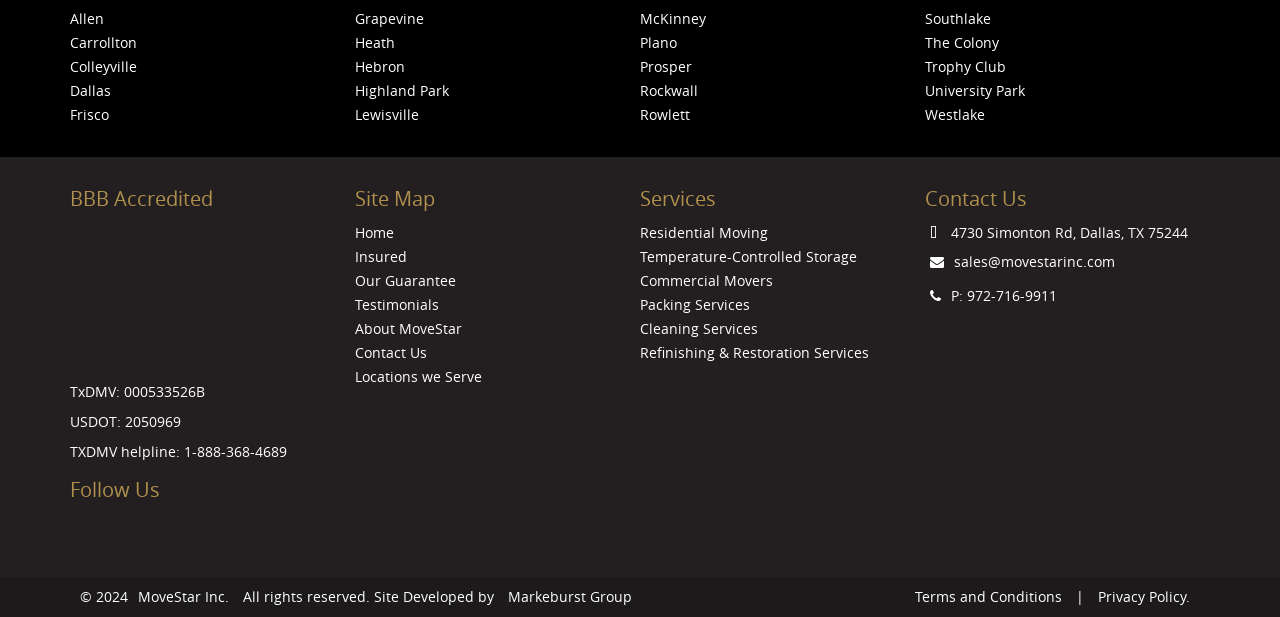What is the year of copyright for MoveStar Inc.?
Refer to the image and give a detailed response to the question.

I found the copyright year in the '© 2024' text block at the bottom of the webpage, which indicates the year of copyright for MoveStar Inc.